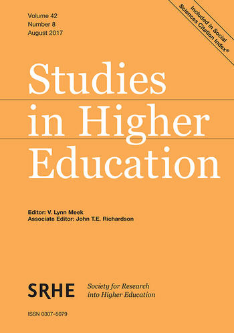Please give a succinct answer using a single word or phrase:
What is the abbreviation of the Society for Research into Higher Education?

SRHE